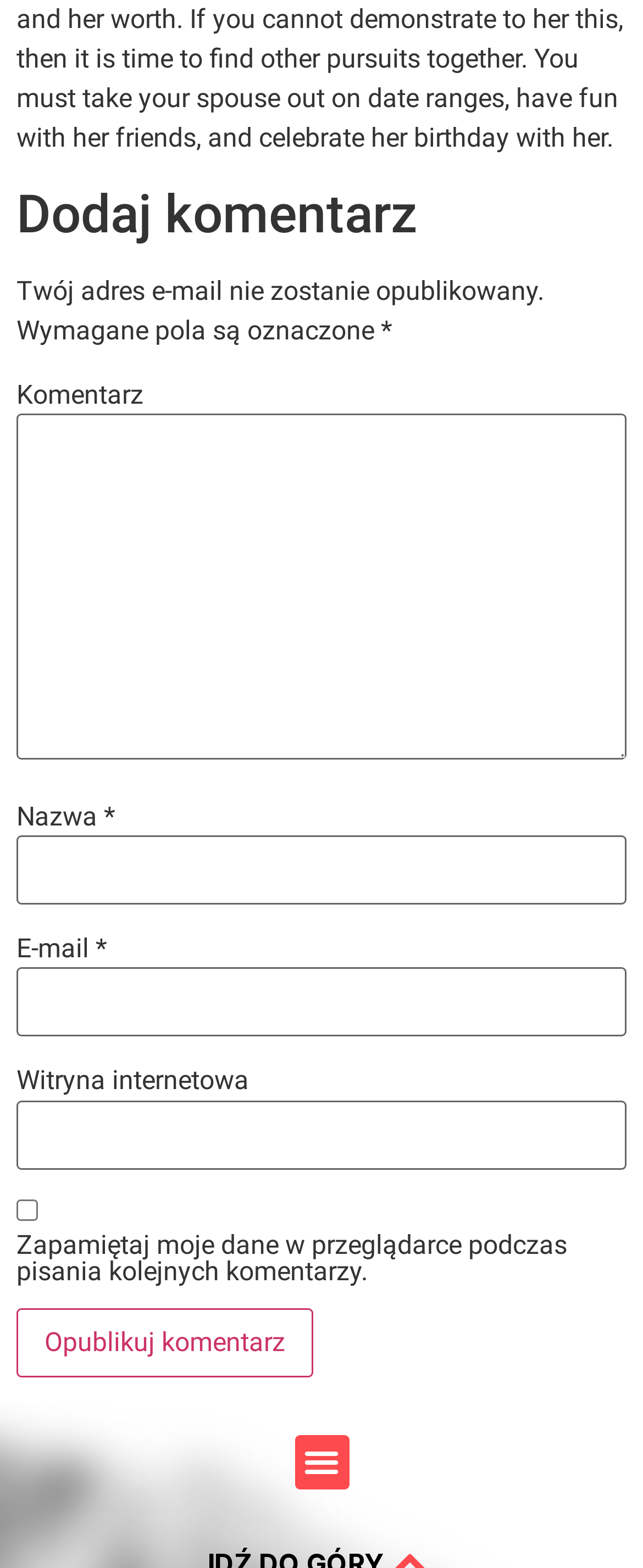Find the bounding box coordinates of the UI element according to this description: "Menu".

[0.458, 0.915, 0.542, 0.95]